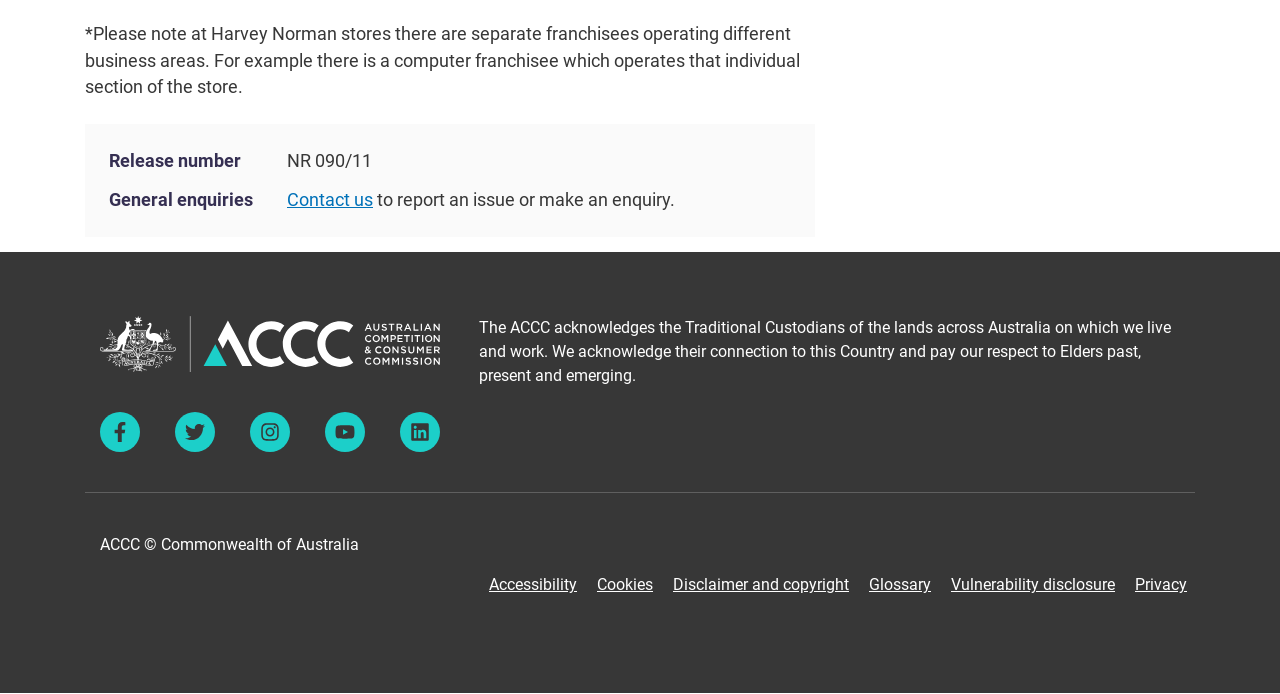How many social media links are present in the footer?
Answer the question using a single word or phrase, according to the image.

5